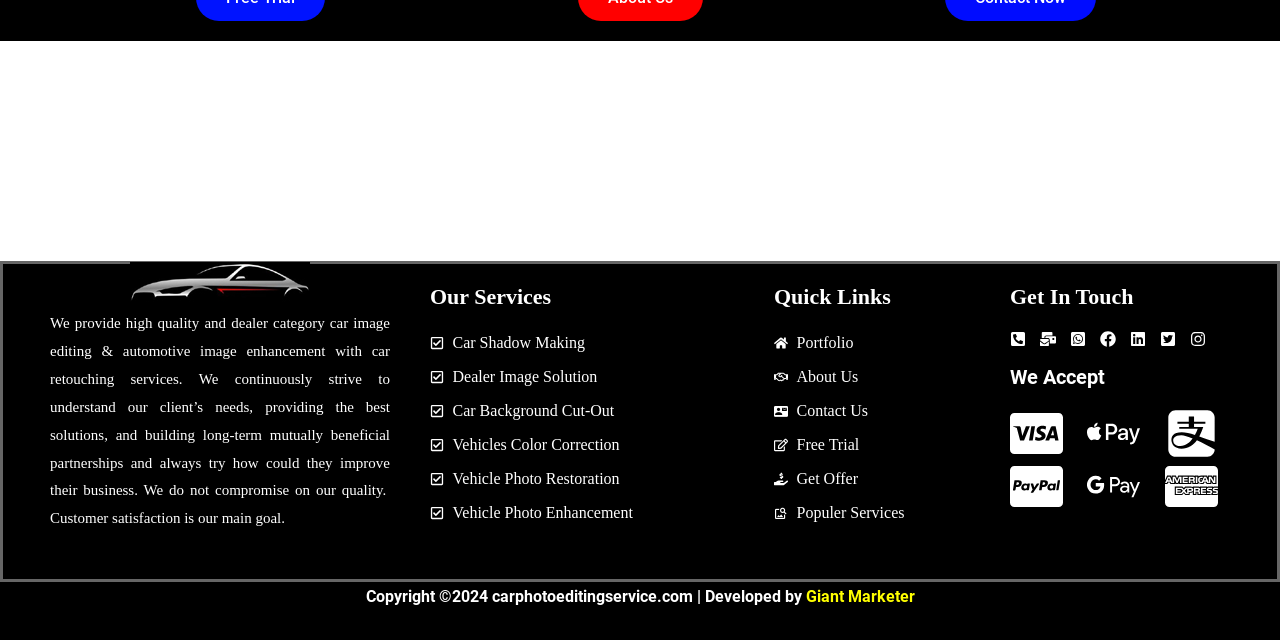Using the webpage screenshot, find the UI element described by Portfolio. Provide the bounding box coordinates in the format (top-left x, top-left y, bottom-right x, bottom-right y), ensuring all values are floating point numbers between 0 and 1.

[0.605, 0.517, 0.758, 0.554]